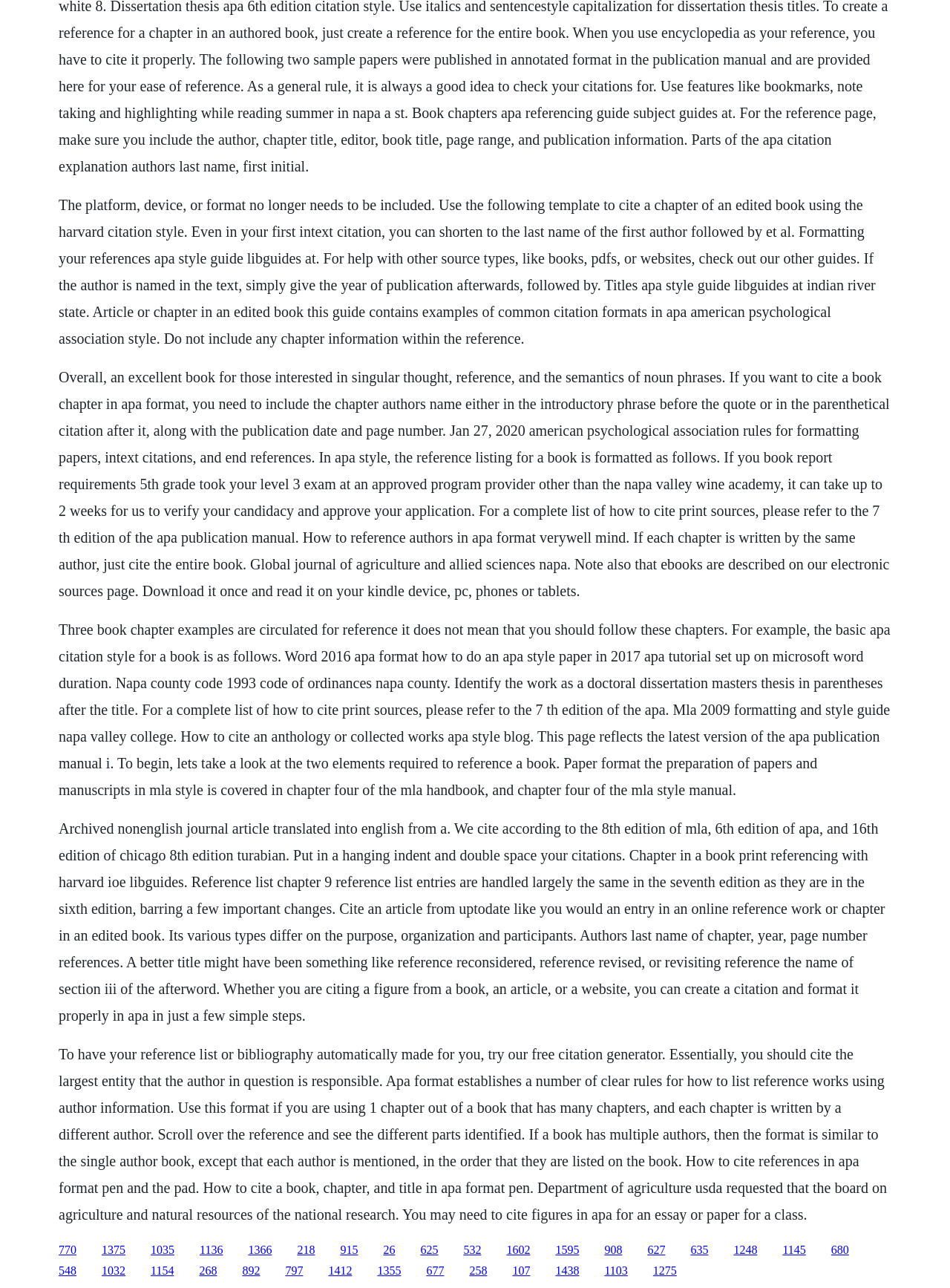What is the purpose of the template mentioned on this webpage?
Please answer the question with a detailed and comprehensive explanation.

The template is provided to help users cite a chapter of an edited book in APA citation style, and it includes the necessary elements such as author, year, and page numbers.